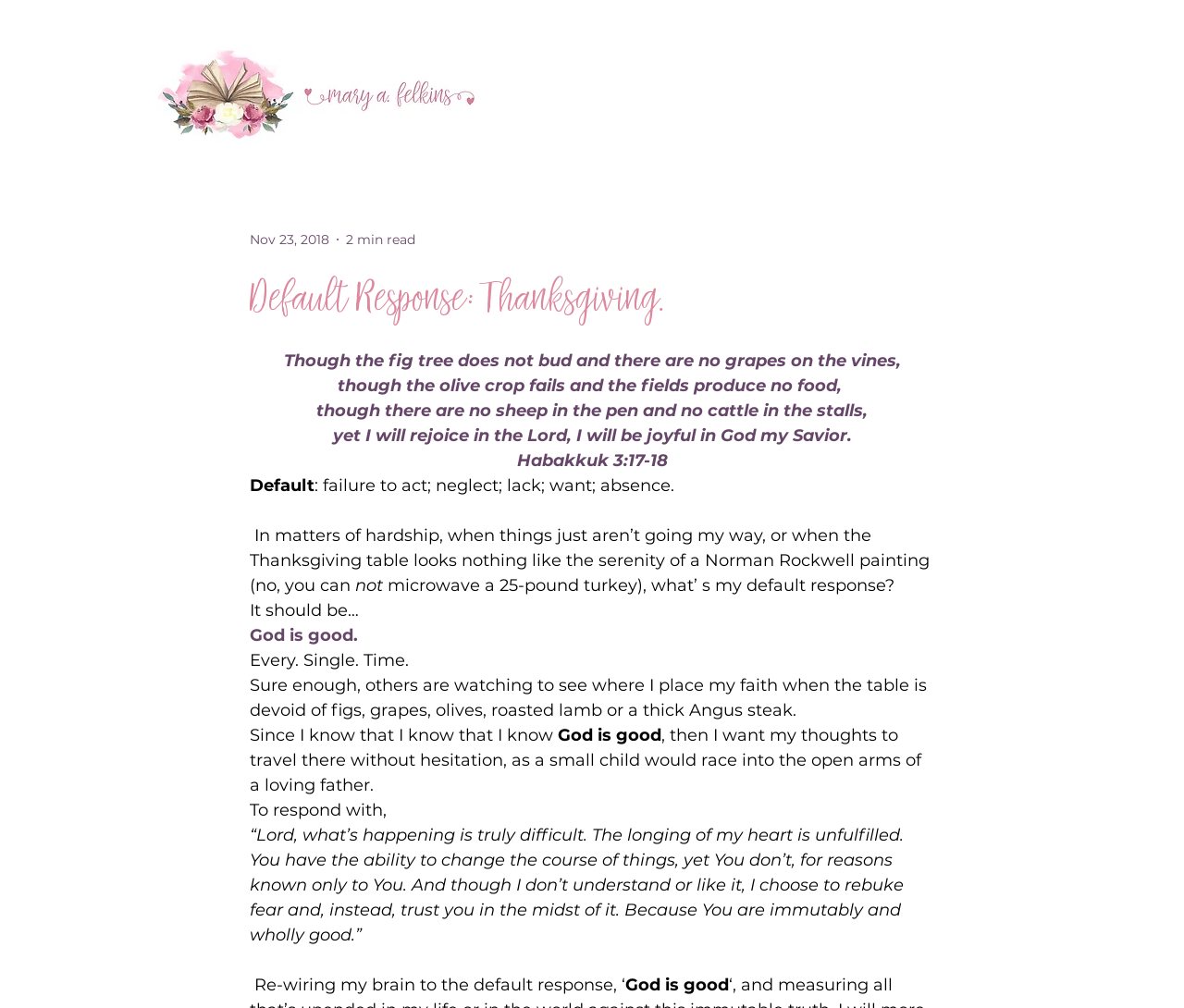Analyze the image and give a detailed response to the question:
What is the author's desired response to hardship?

I found the author's desired response by reading the article and understanding that the author wants to respond to hardship with trust in God, as mentioned in the sentence 'I choose to rebuke fear and, instead, trust you in the midst of it.'